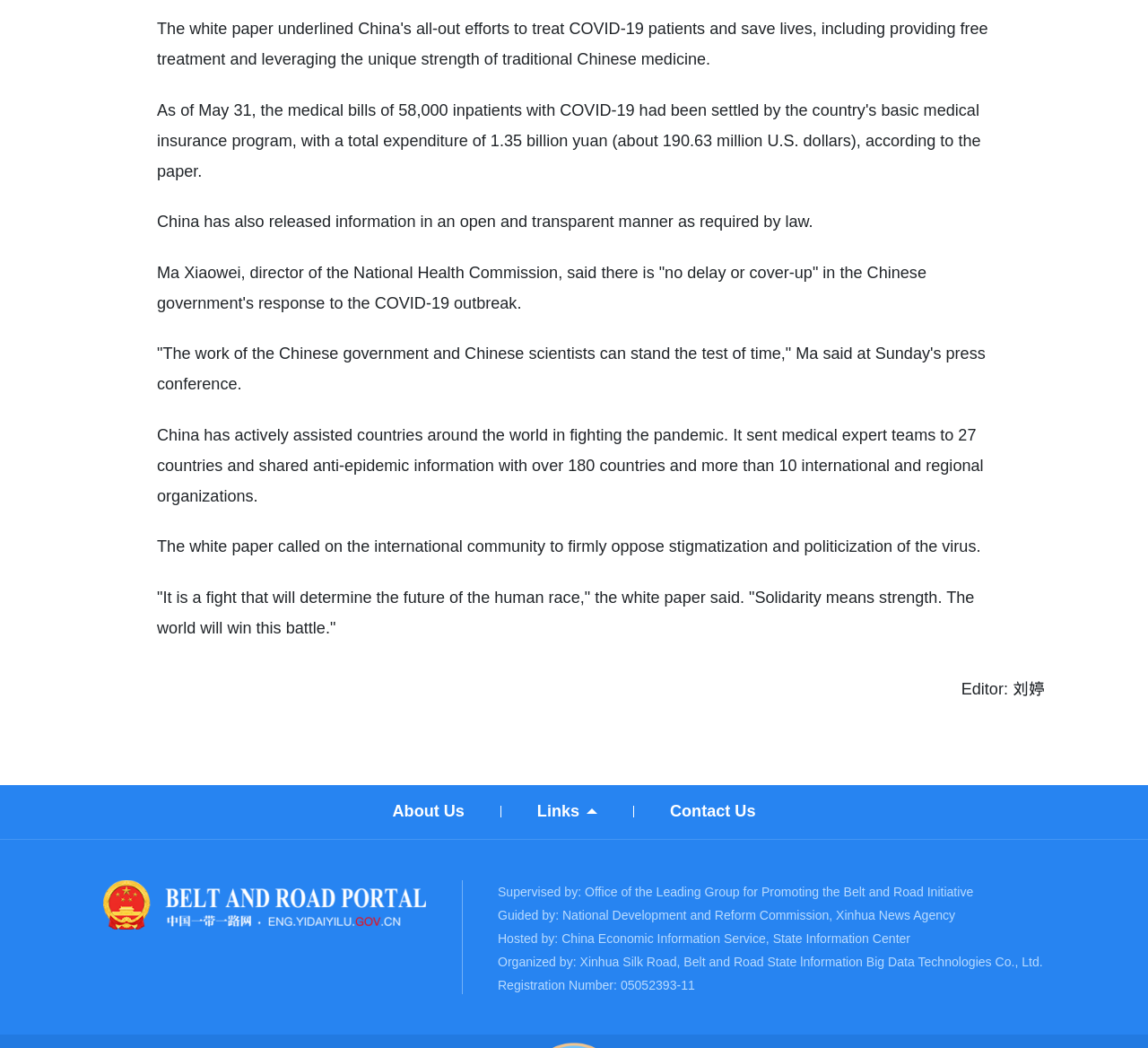From the screenshot, find the bounding box of the UI element matching this description: "Links". Supply the bounding box coordinates in the form [left, top, right, bottom], each a float between 0 and 1.

[0.468, 0.763, 0.52, 0.786]